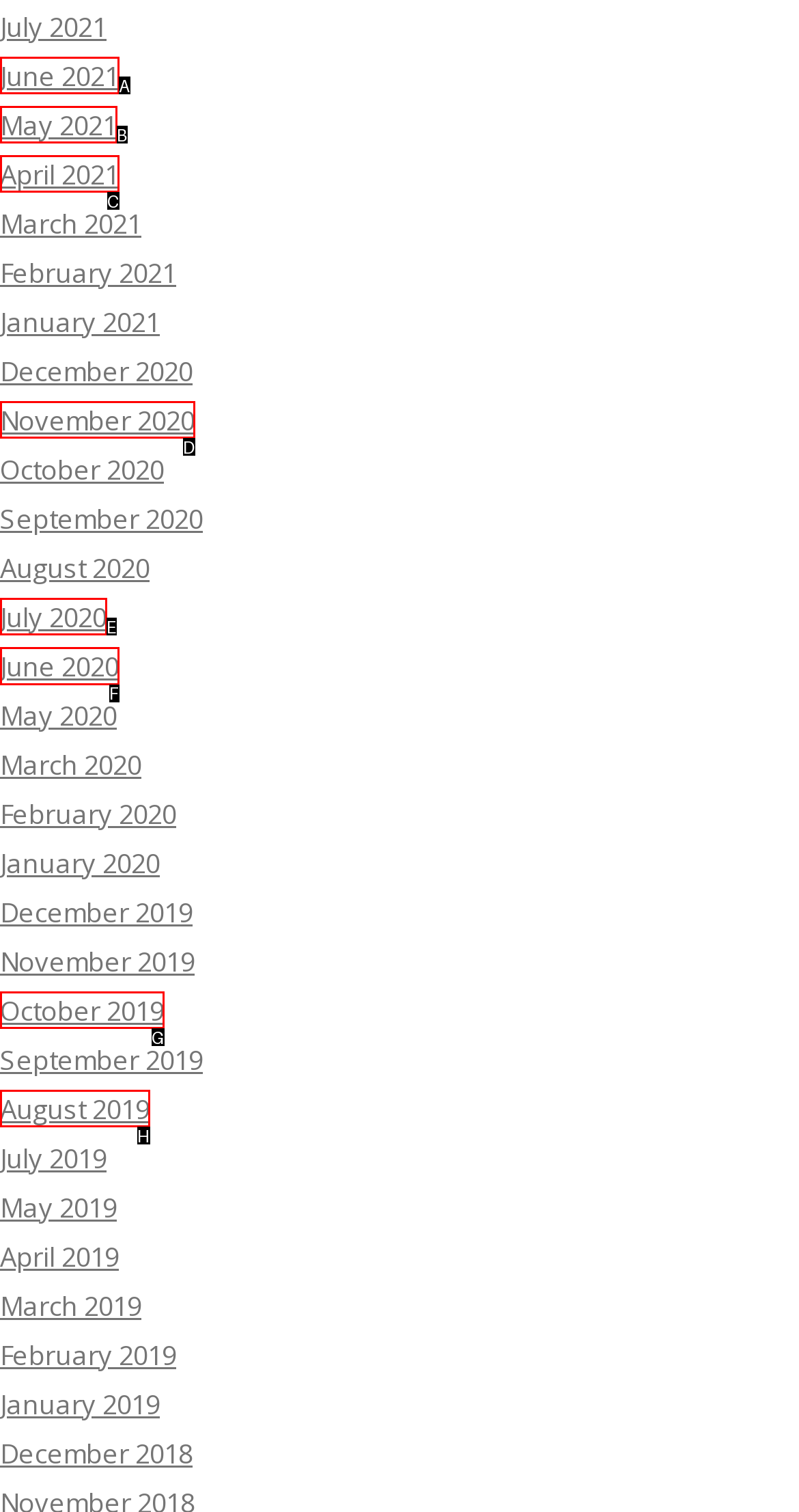Determine the HTML element to click for the instruction: read about Company Profile.
Answer with the letter corresponding to the correct choice from the provided options.

None